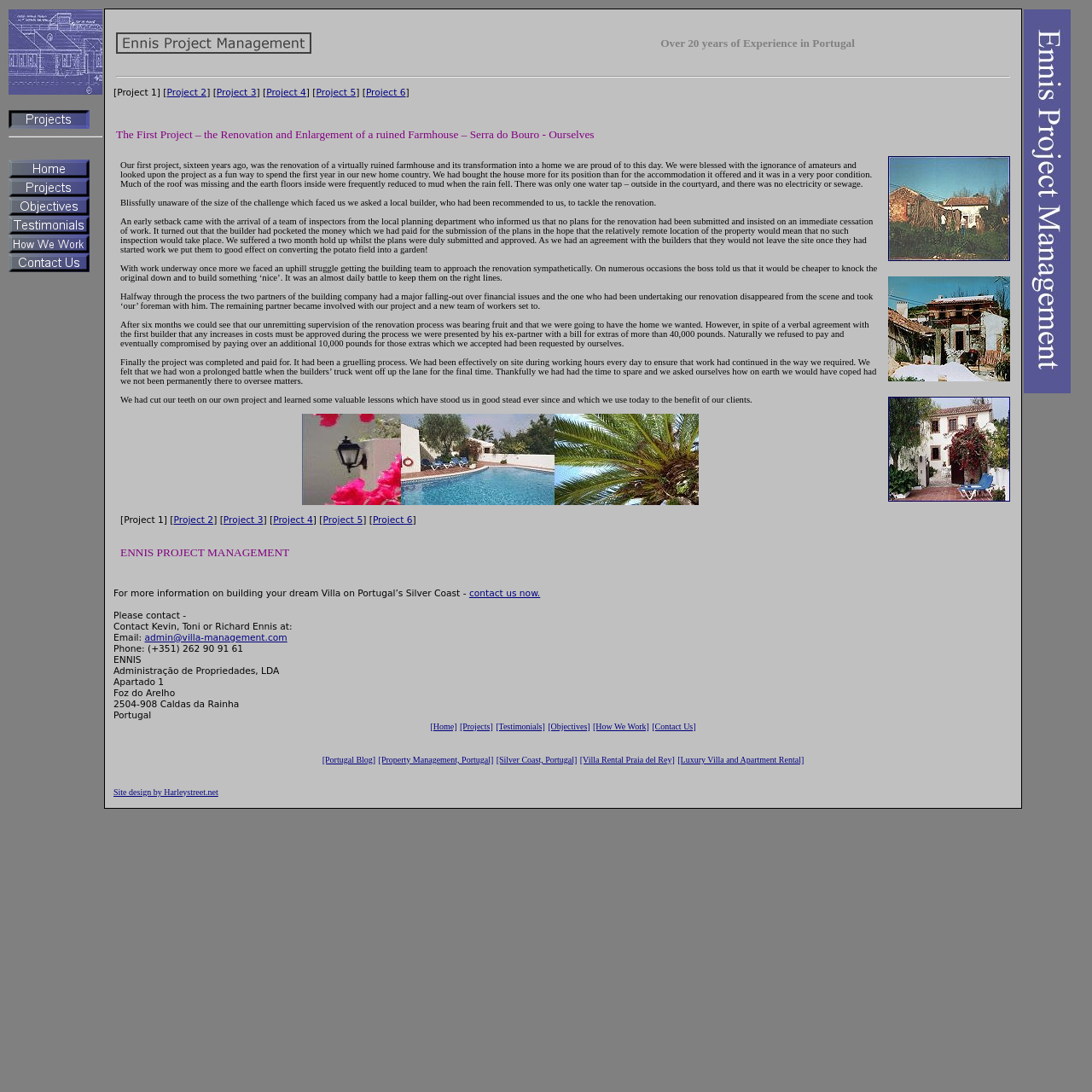What is the phone number of the company?
Using the image, elaborate on the answer with as much detail as possible.

I found the answer by looking at the contact information section at the bottom of the webpage, where the phone number is listed as (+351) 262 90 91 61.